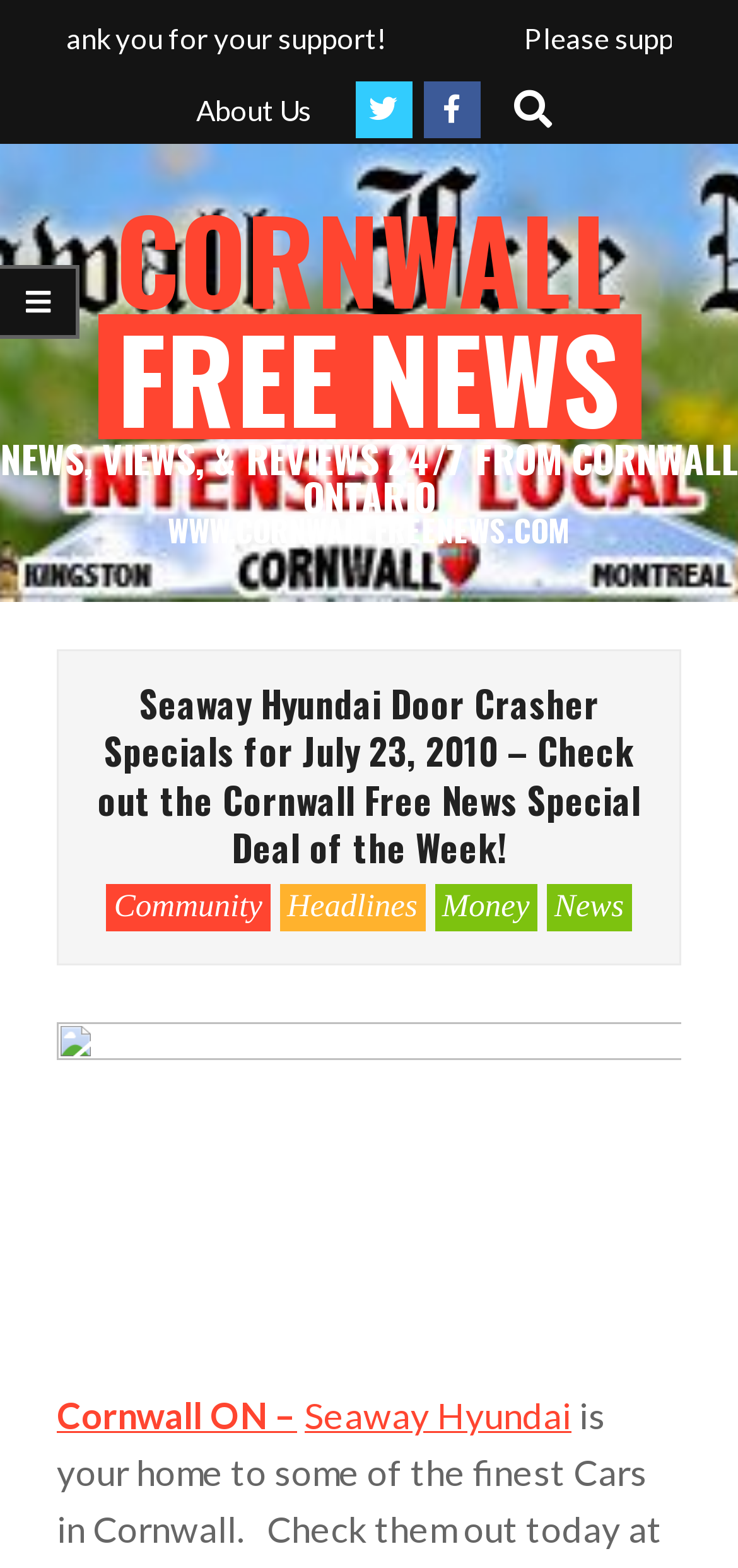Specify the bounding box coordinates of the element's region that should be clicked to achieve the following instruction: "Visit Community page". The bounding box coordinates consist of four float numbers between 0 and 1, in the format [left, top, right, bottom].

[0.144, 0.564, 0.366, 0.593]